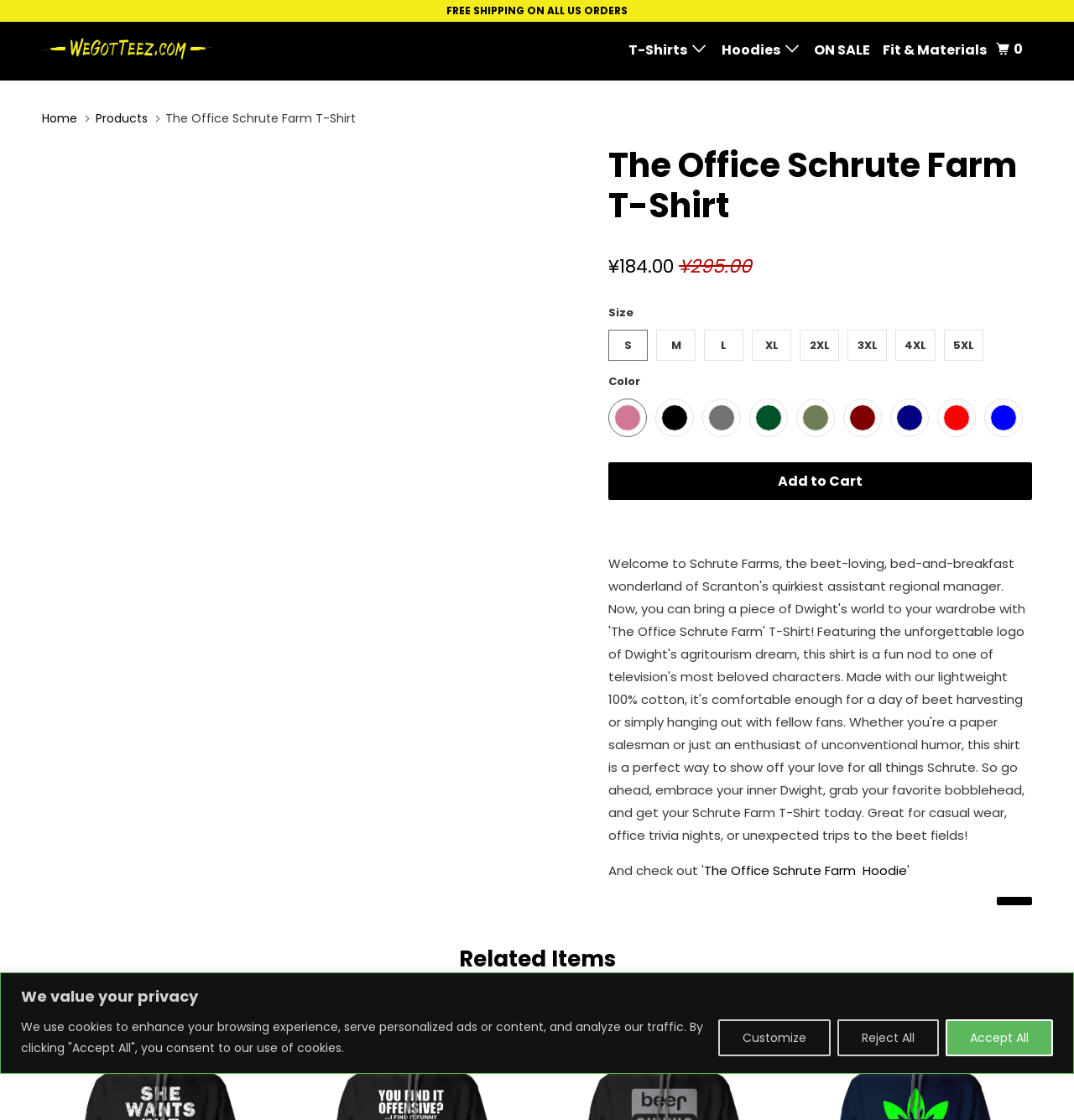Determine the bounding box coordinates of the section I need to click to execute the following instruction: "View the 'The Office Schrute Farm T-Shirt' product". Provide the coordinates as four float numbers between 0 and 1, i.e., [left, top, right, bottom].

[0.039, 0.127, 0.551, 0.617]